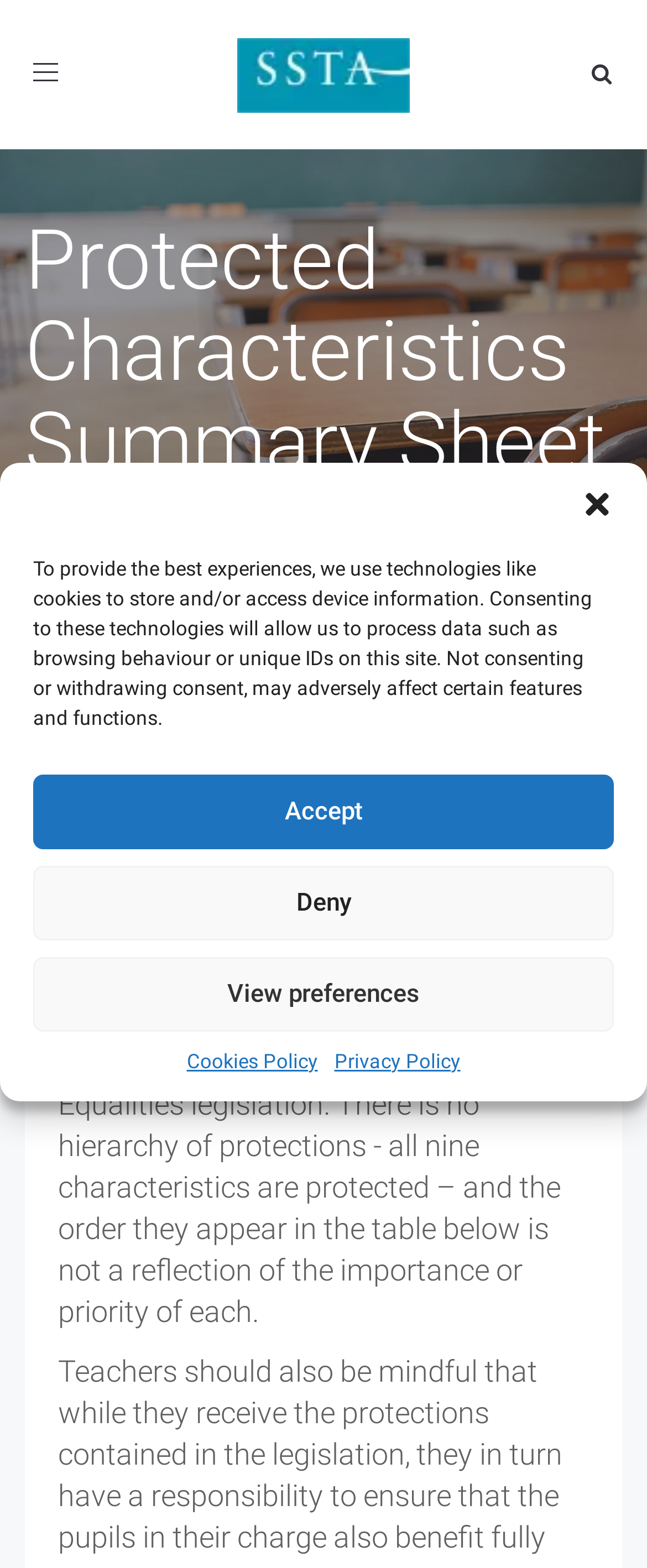Please identify the coordinates of the bounding box for the clickable region that will accomplish this instruction: "View Scottish Secondary Teachers' Association".

[0.367, 0.0, 0.633, 0.095]